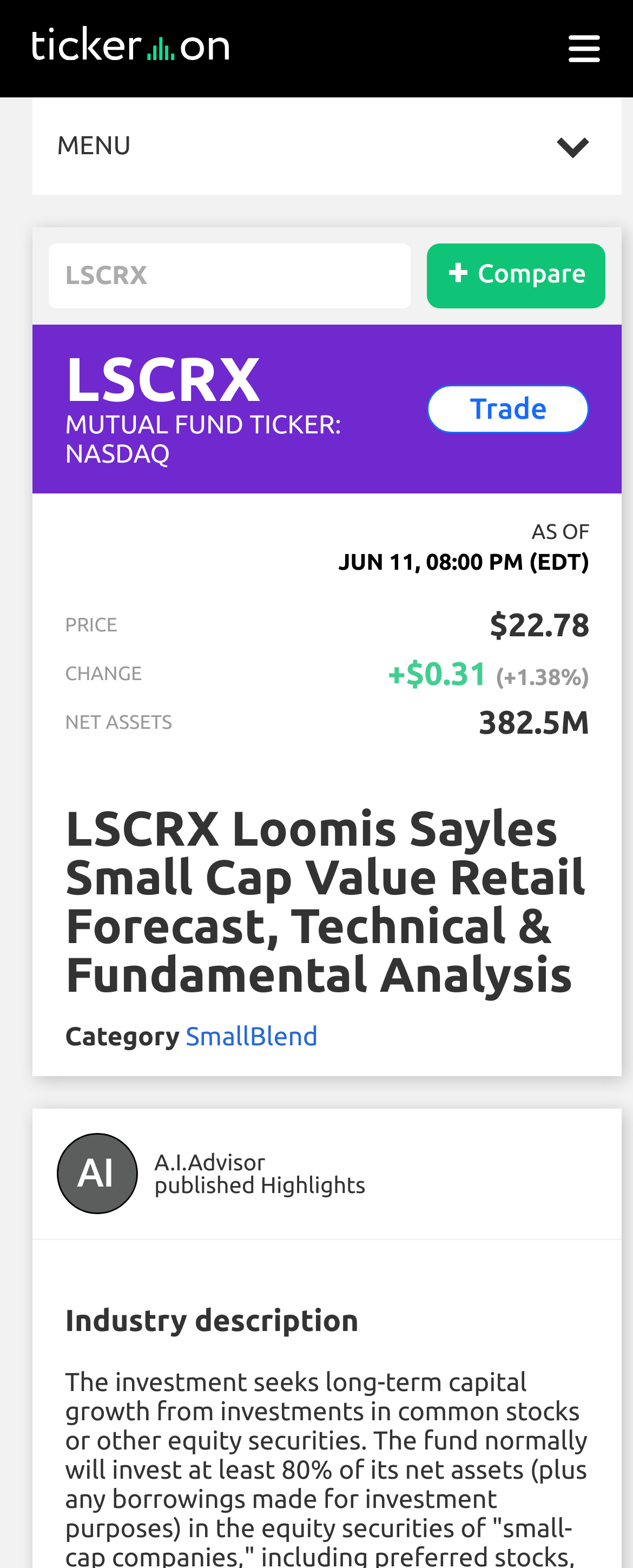From the element description parent_node: Join Us title="Instagram", predict the bounding box coordinates of the UI element. The coordinates must be specified in the format (top-left x, top-left y, bottom-right x, bottom-right y) and should be within the 0 to 1 range.

None